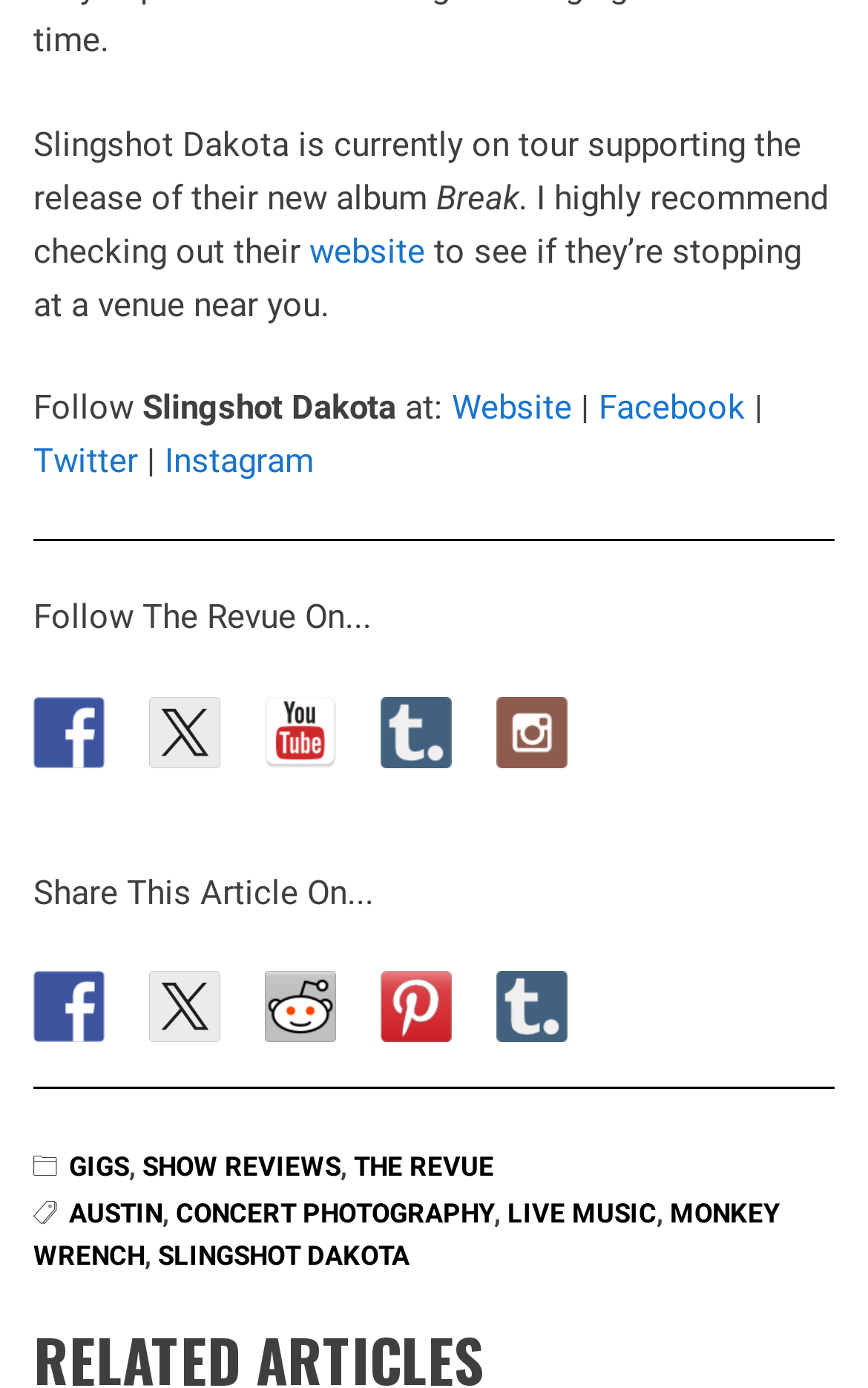Please specify the coordinates of the bounding box for the element that should be clicked to carry out this instruction: "Explore concert photography". The coordinates must be four float numbers between 0 and 1, formatted as [left, top, right, bottom].

[0.203, 0.862, 0.569, 0.885]